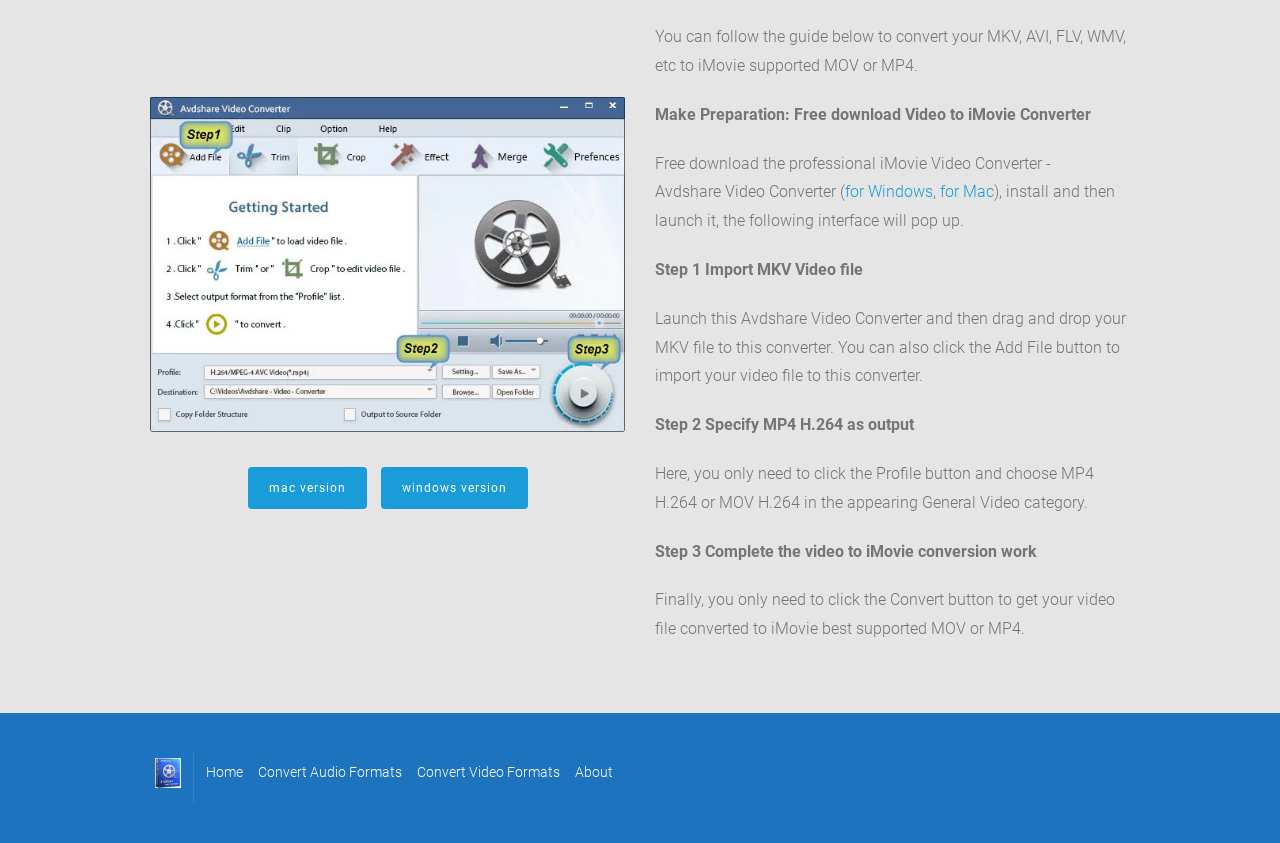How many steps are involved in converting video to iMovie format? Based on the screenshot, please respond with a single word or phrase.

3 steps